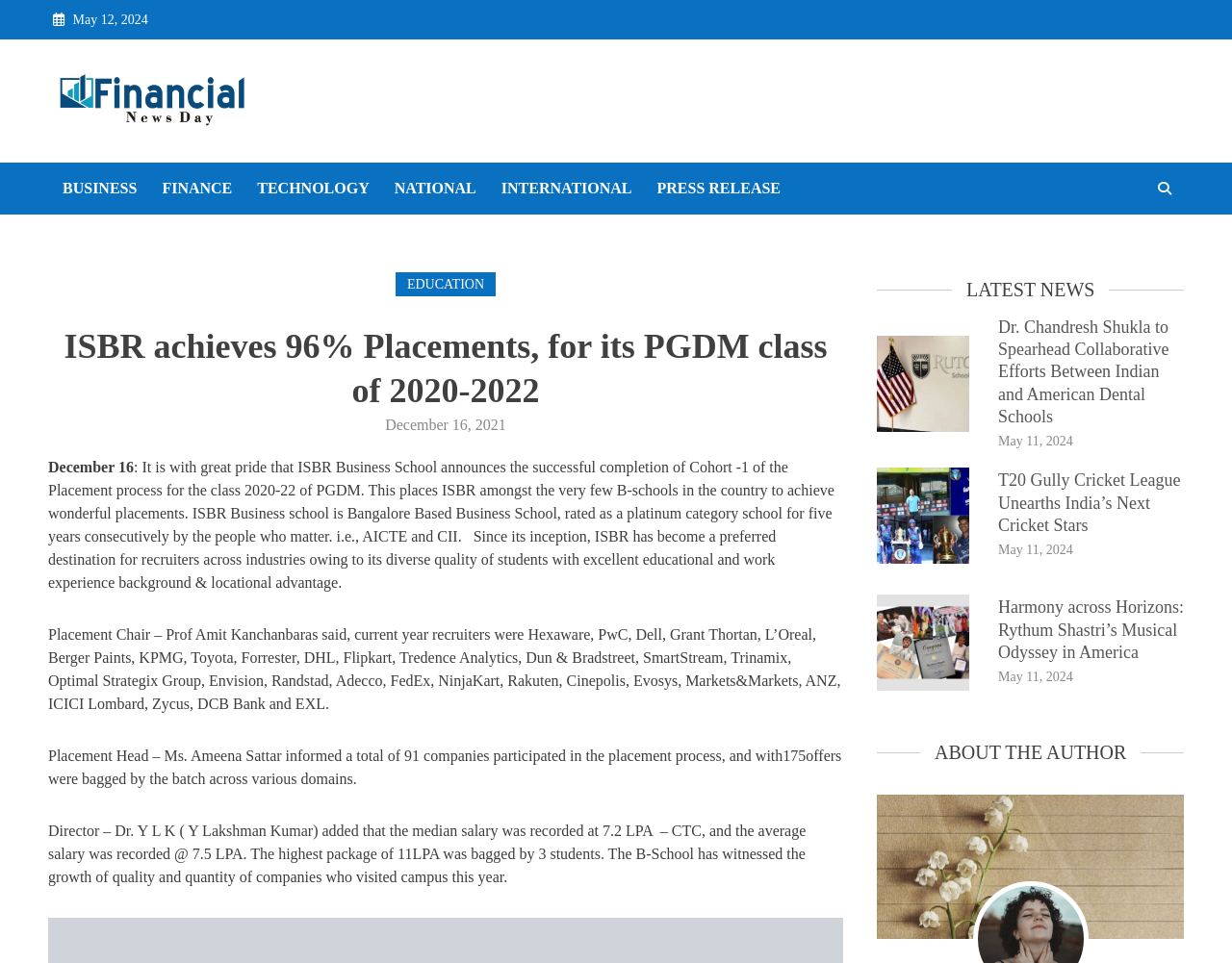Answer the following query concisely with a single word or phrase:
What is the category of the news article?

EDUCATION